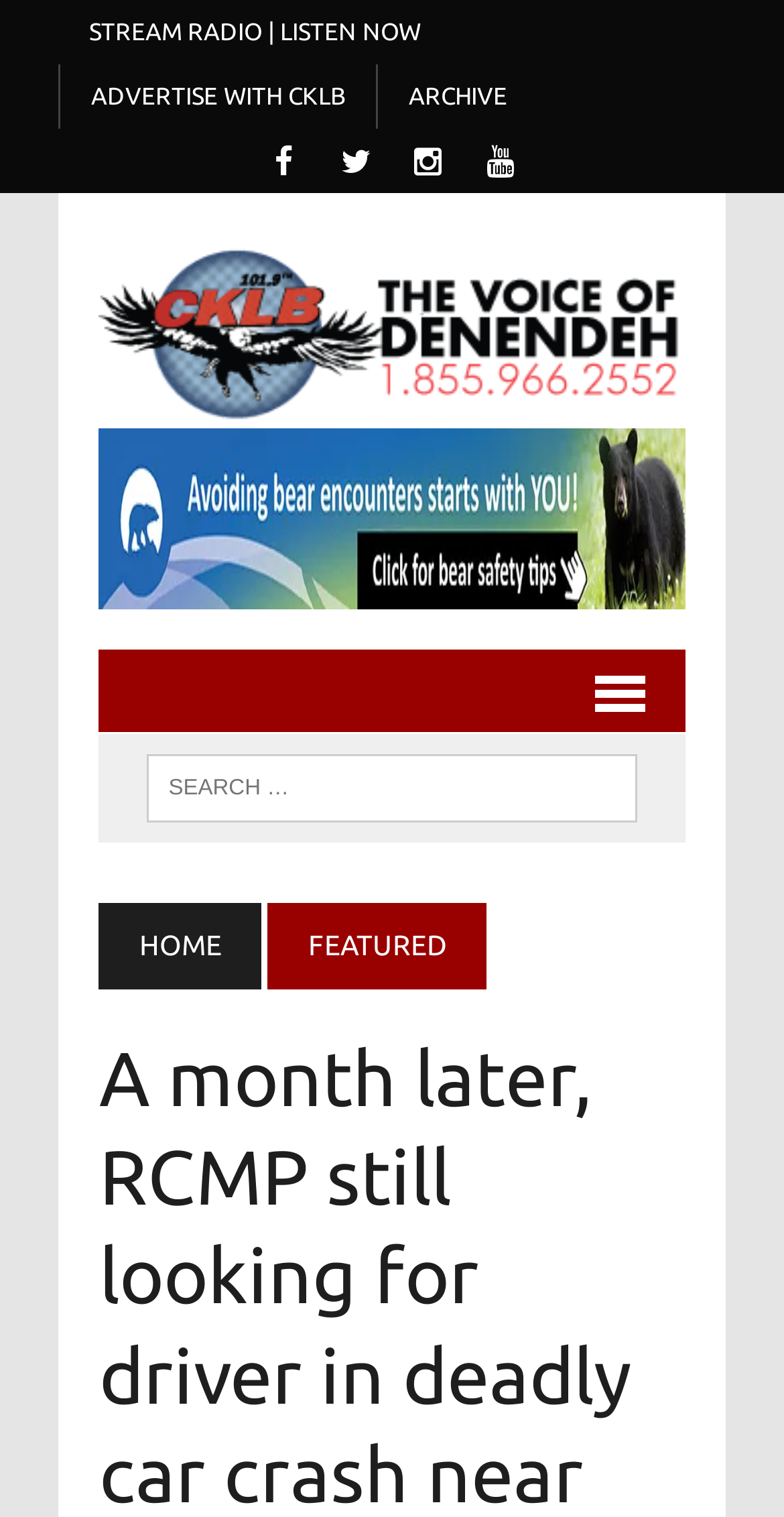Using the details in the image, give a detailed response to the question below:
What is the purpose of the search box?

I found the search box in the middle of the webpage, and it has a label 'SEARCH FOR:', which suggests that it is used to search for content on the website.